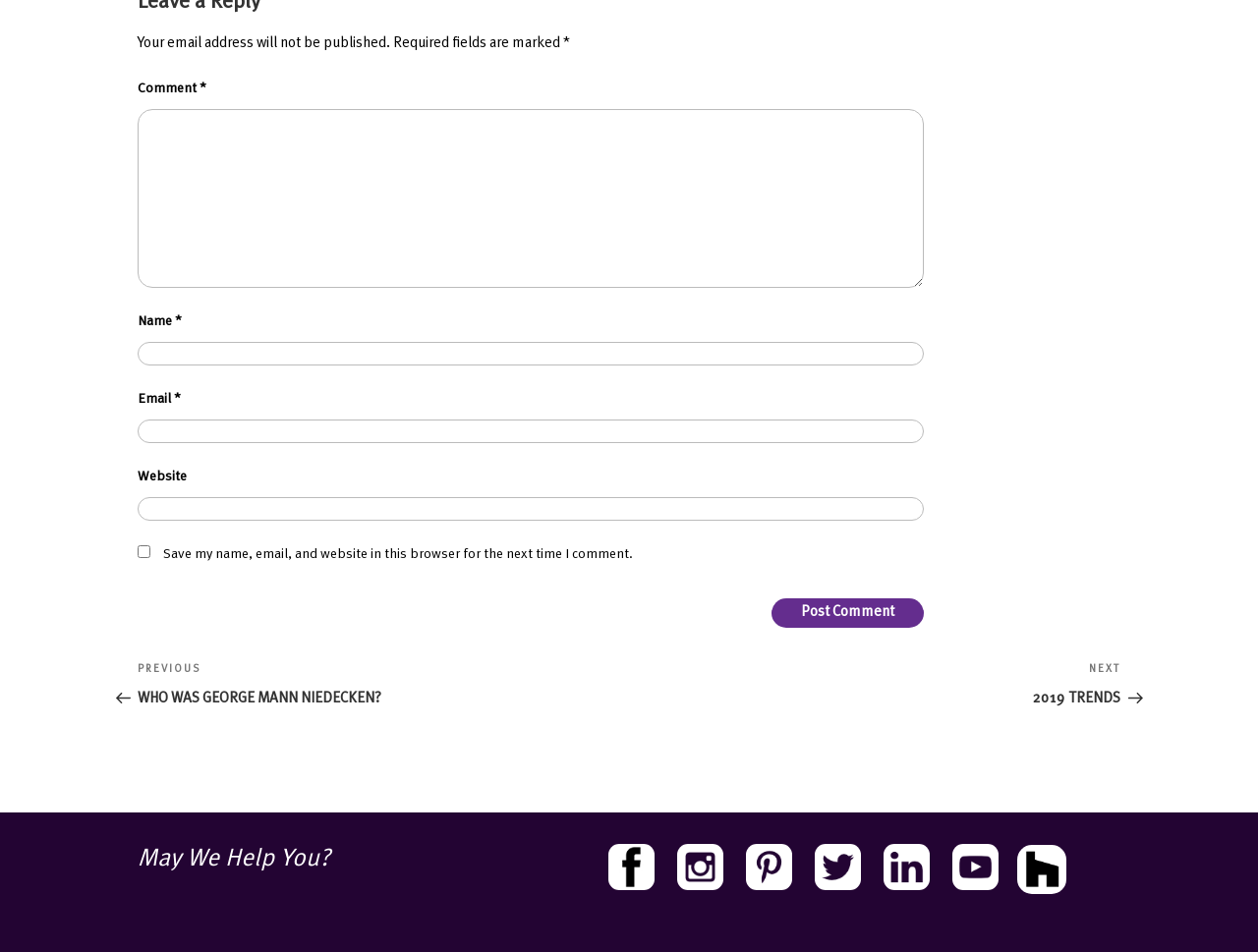What is the label of the first textbox?
Refer to the screenshot and answer in one word or phrase.

Comment